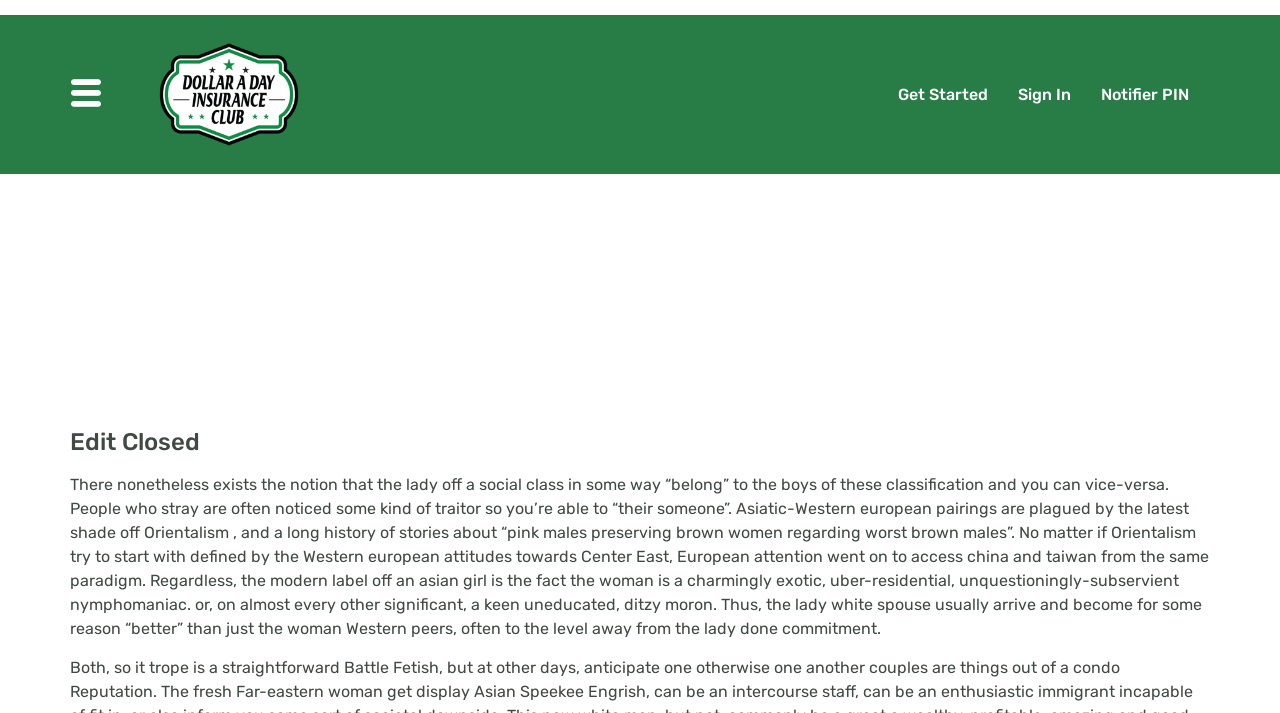Identify the headline of the webpage and generate its text content.

Interracial relationship, generally speaking, continue to be an effective touchy subject